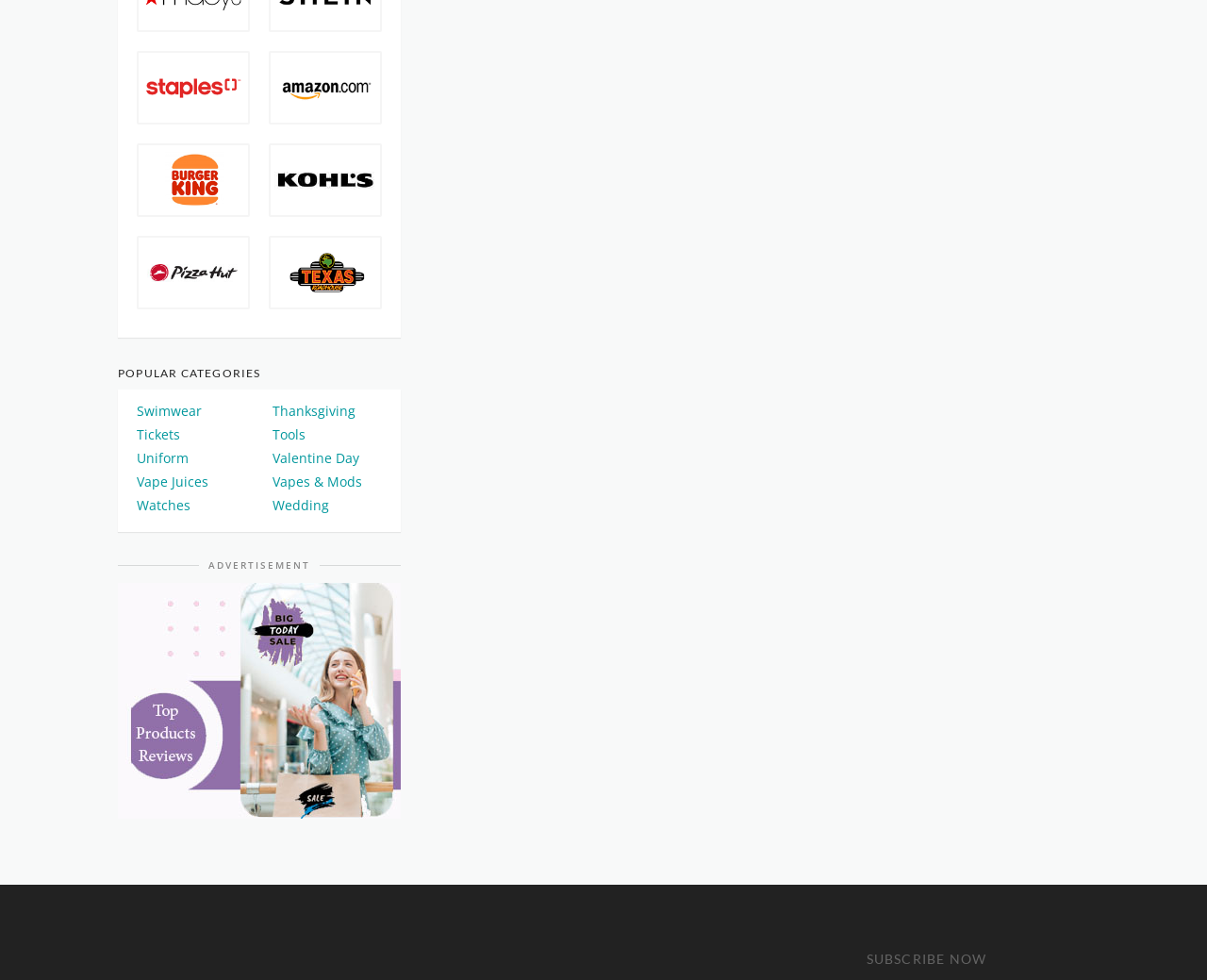What is the first coupon category?
Please ensure your answer is as detailed and informative as possible.

The first coupon category is Staples, which can be determined by looking at the first link element with the text 'Staples-coupons-codes-RhinoShoppingcart'.